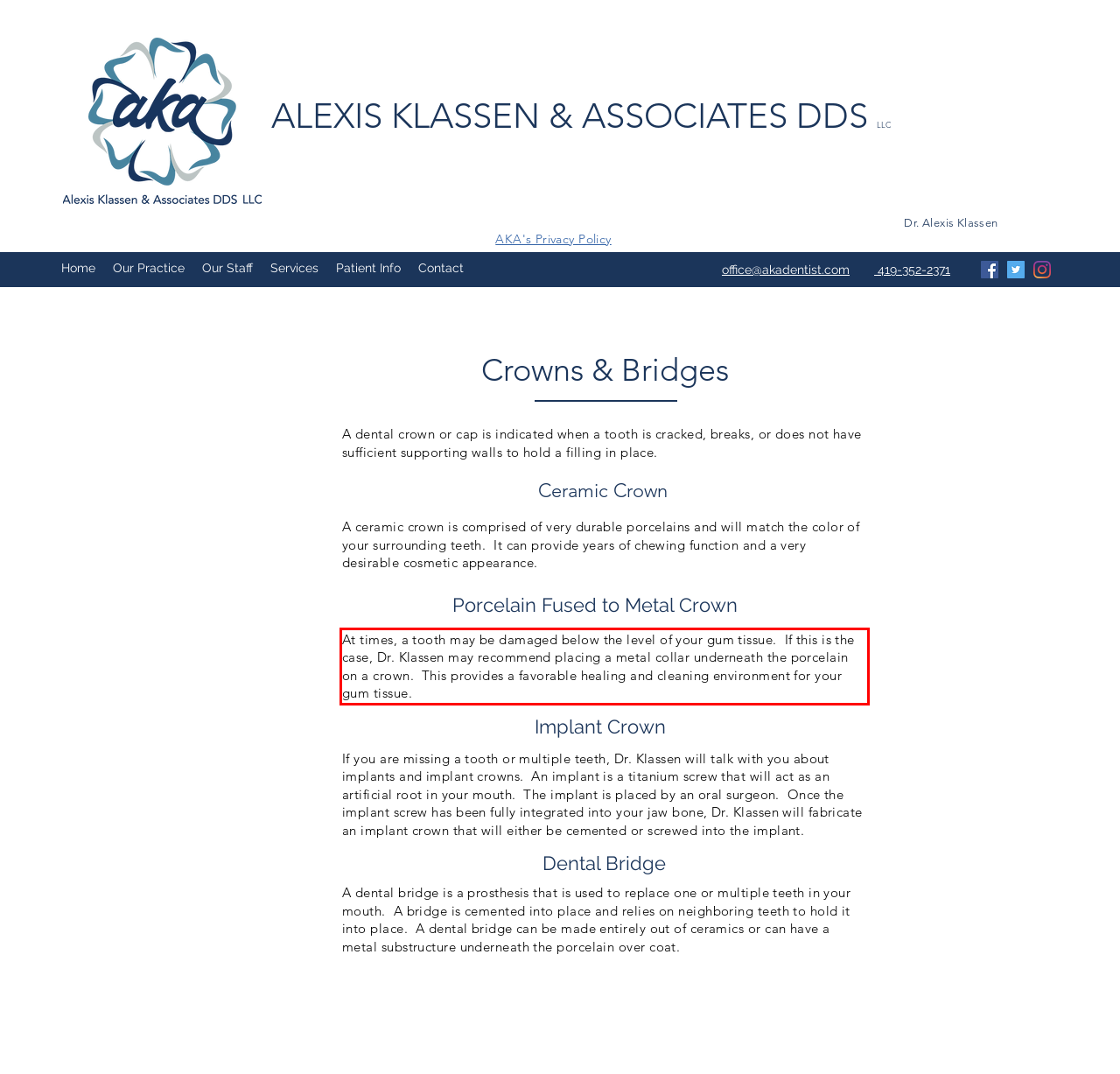Within the screenshot of the webpage, locate the red bounding box and use OCR to identify and provide the text content inside it.

At times, a tooth may be damaged below the level of your gum tissue. If this is the case, Dr. Klassen may recommend placing a metal collar underneath the porcelain on a crown. This provides a favorable healing and cleaning environment for your gum tissue.